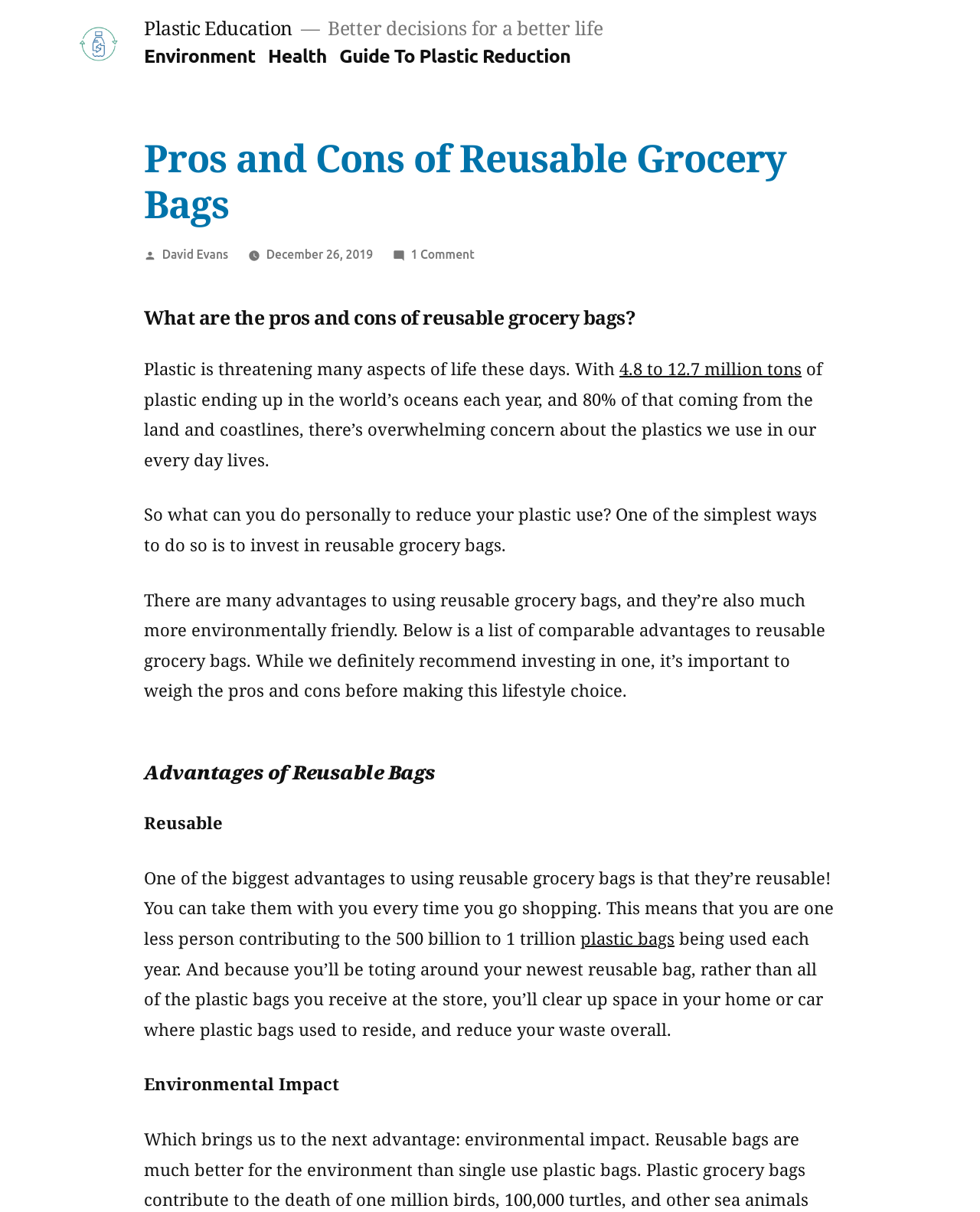Given the description "4.8 to 12.7 million tons", determine the bounding box of the corresponding UI element.

[0.632, 0.294, 0.818, 0.313]